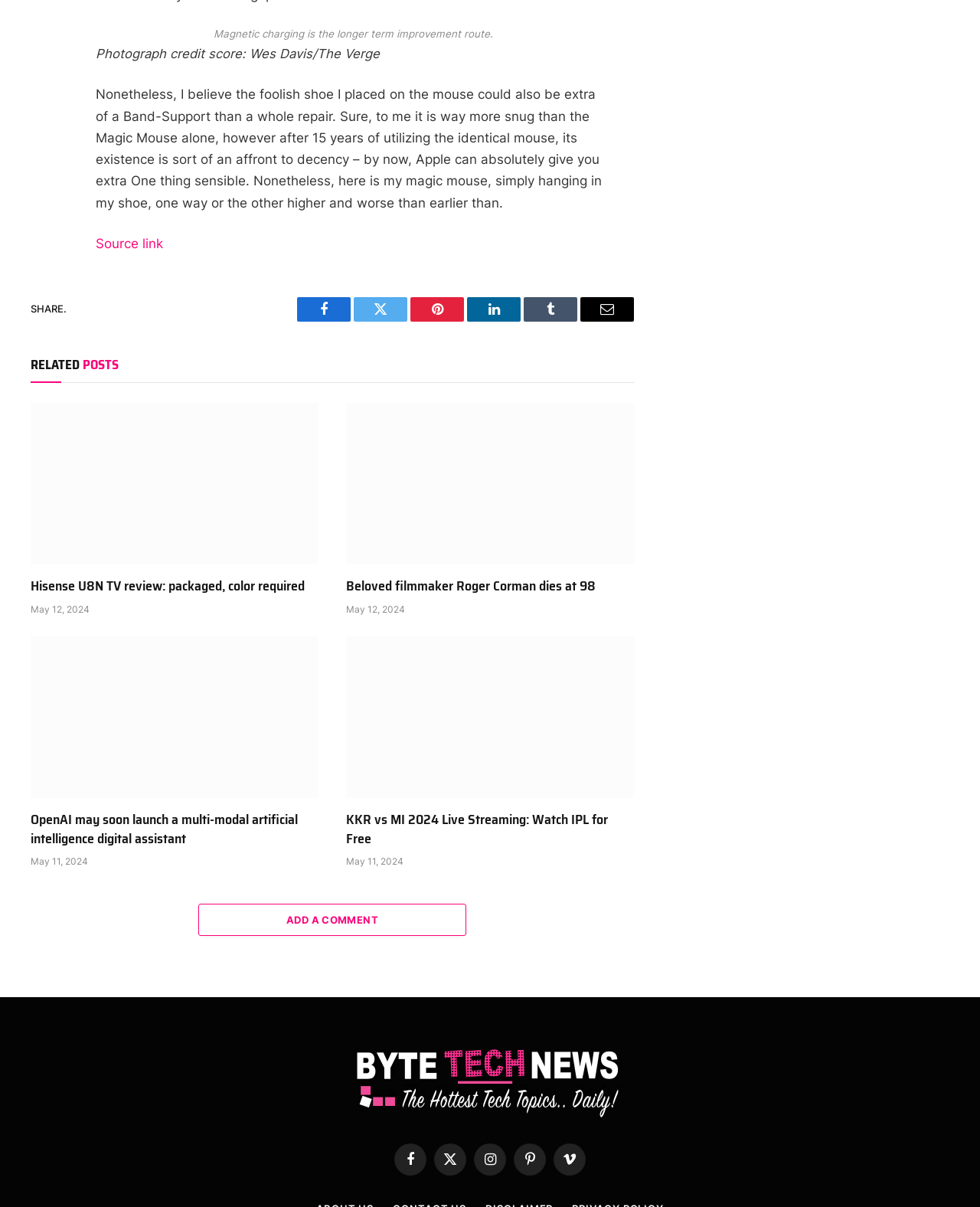How many social media links are there?
Based on the screenshot, respond with a single word or phrase.

7